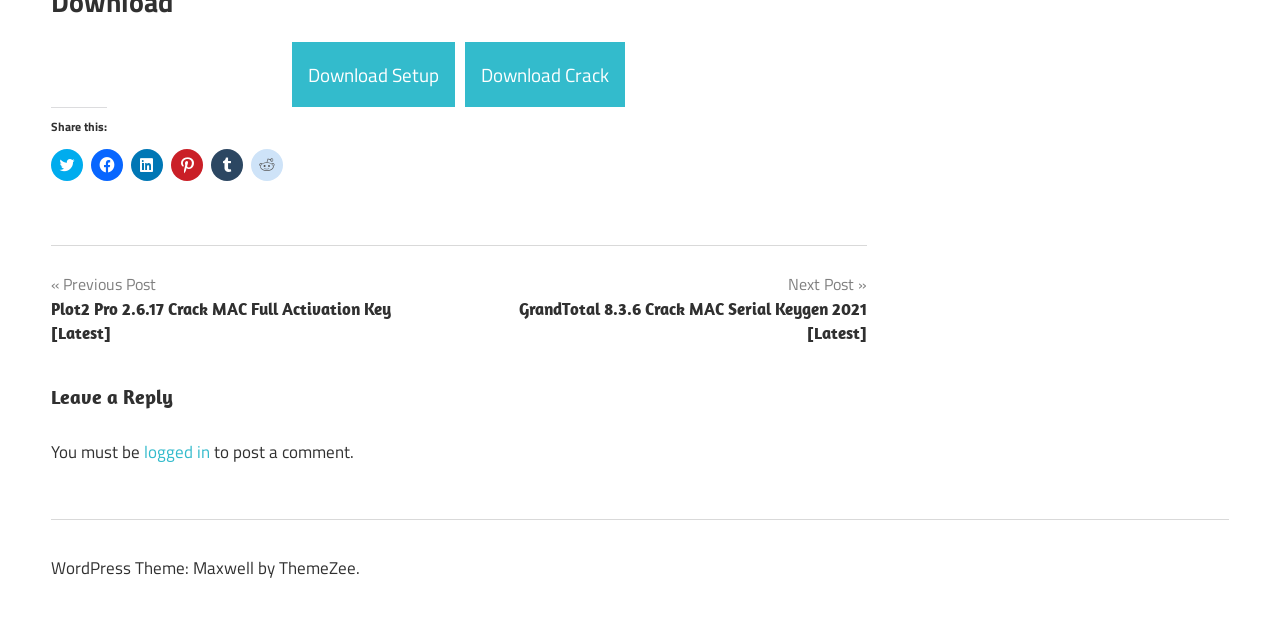How many social media platforms are available for sharing?
Give a comprehensive and detailed explanation for the question.

The webpage provides links to share content on Twitter, Facebook, LinkedIn, Pinterest, Tumblr, and Reddit, which are six different social media platforms.